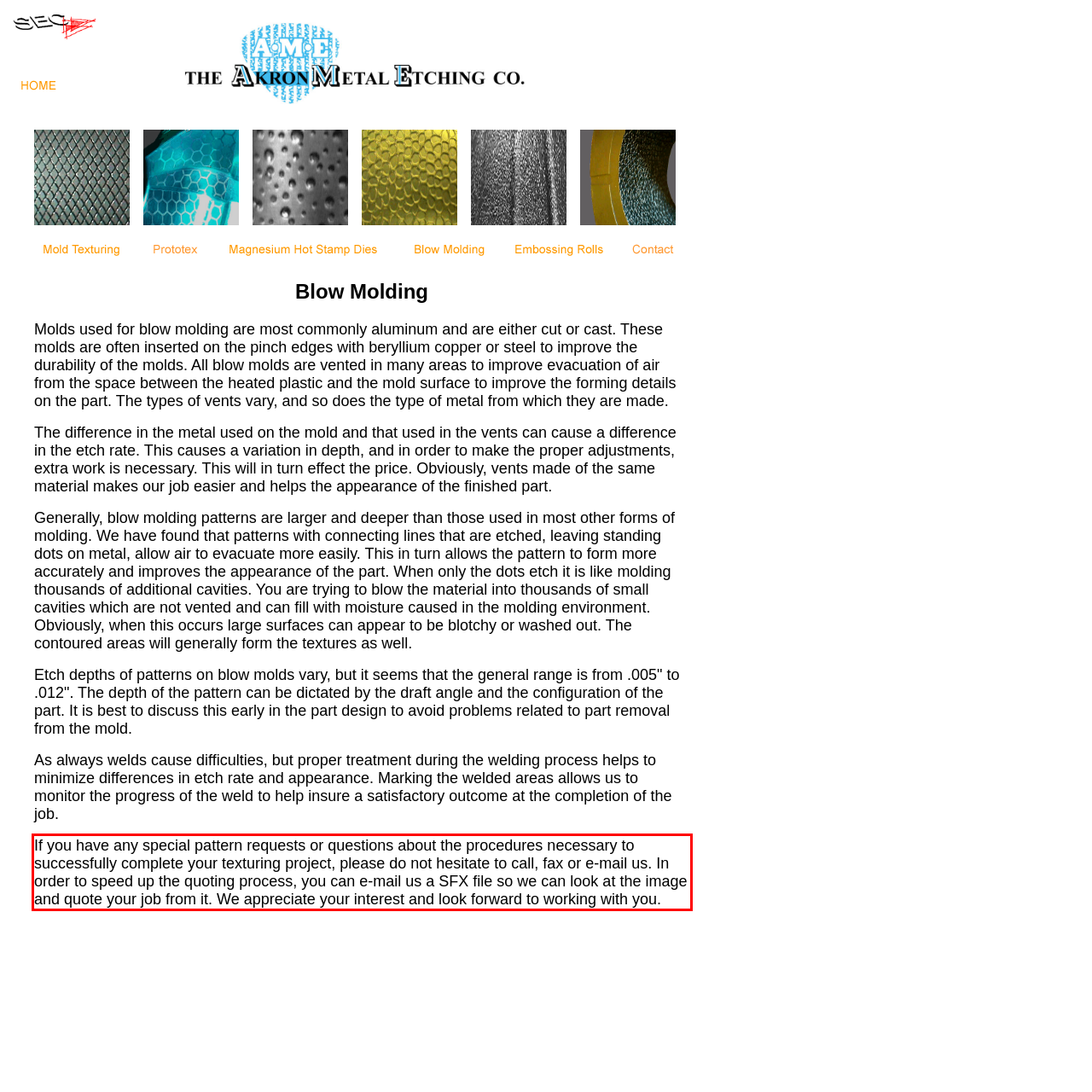Analyze the screenshot of the webpage and extract the text from the UI element that is inside the red bounding box.

If you have any special pattern requests or questions about the procedures necessary to successfully complete your texturing project, please do not hesitate to call, fax or e-mail us. In order to speed up the quoting process, you can e-mail us a SFX file so we can look at the image and quote your job from it. We appreciate your interest and look forward to working with you.